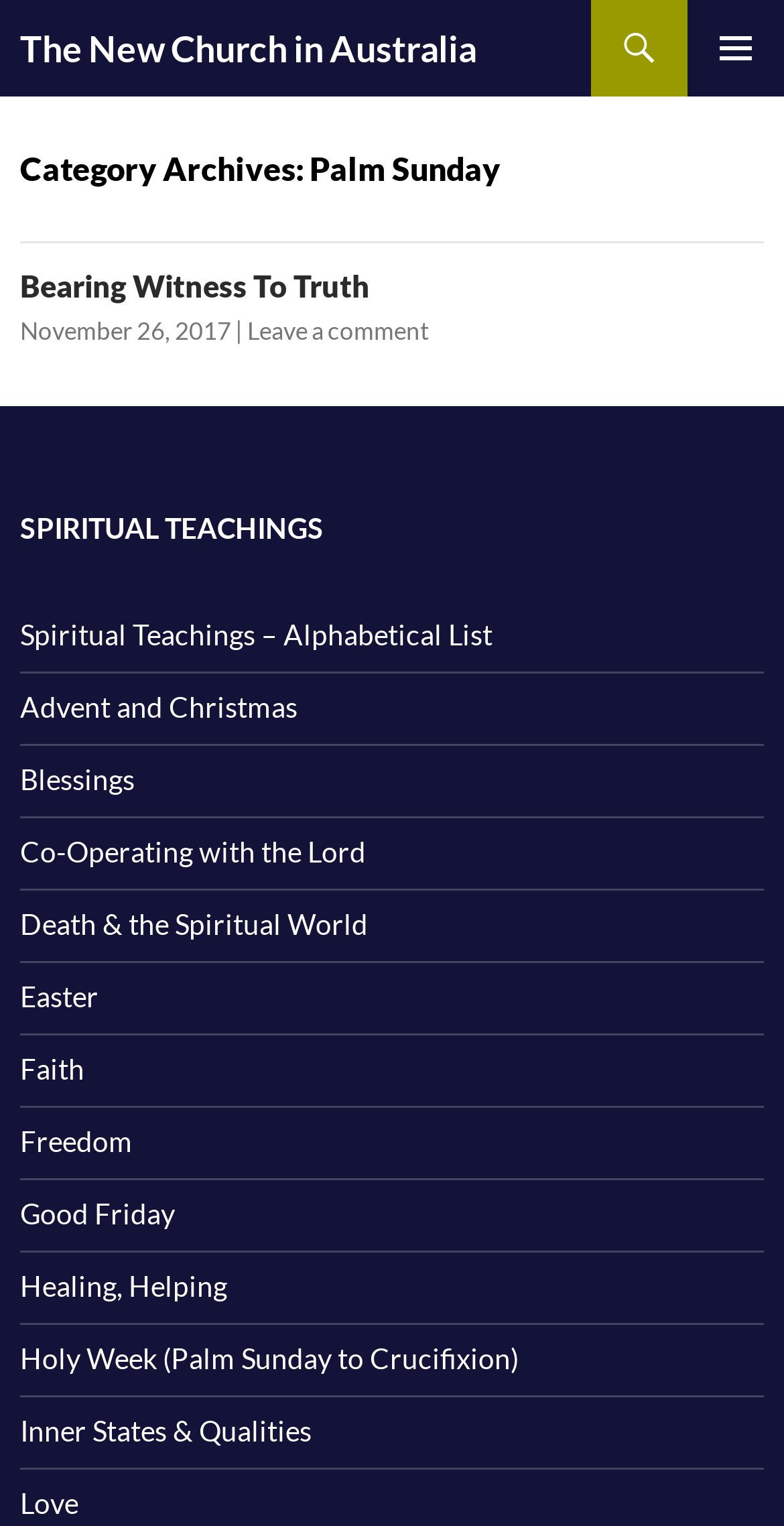Please determine the bounding box coordinates of the element to click in order to execute the following instruction: "Leave a comment on the article". The coordinates should be four float numbers between 0 and 1, specified as [left, top, right, bottom].

[0.315, 0.207, 0.546, 0.227]